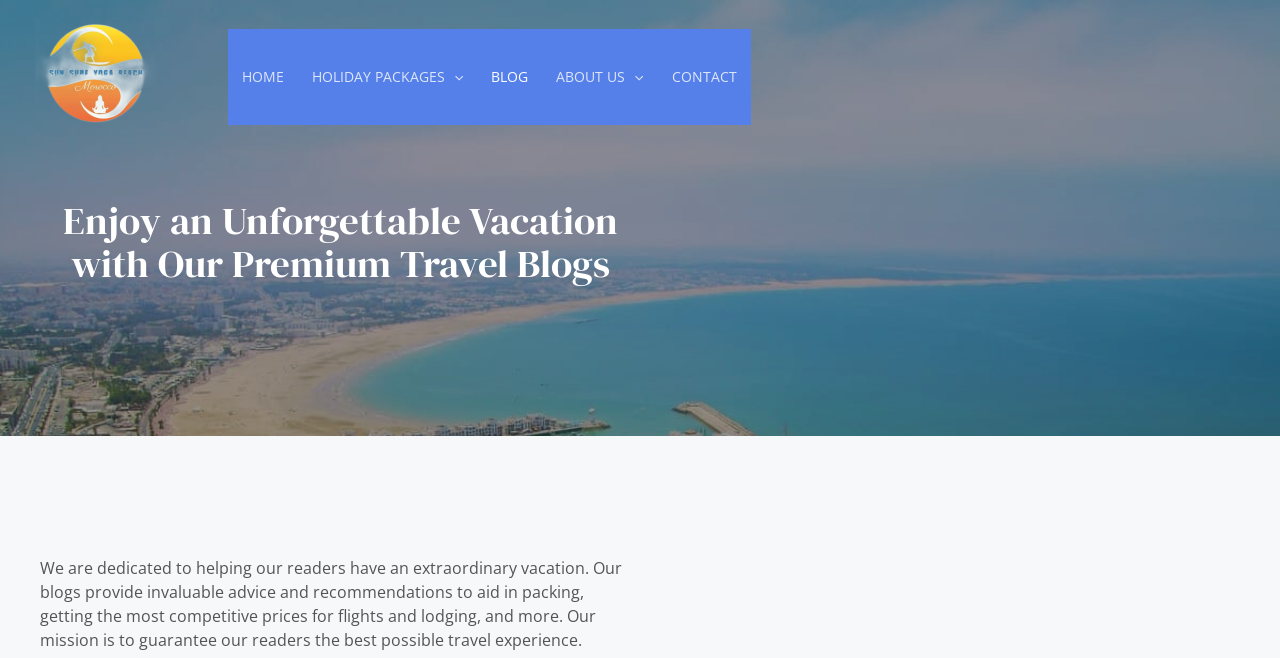Based on the image, give a detailed response to the question: What is the purpose of the travel blog?

The purpose of the travel blog can be found in the introductory text, which states that the blog is dedicated to helping readers have an extraordinary vacation. The blog provides advice and recommendations to aid in packing, getting competitive prices for flights and lodging, and more.